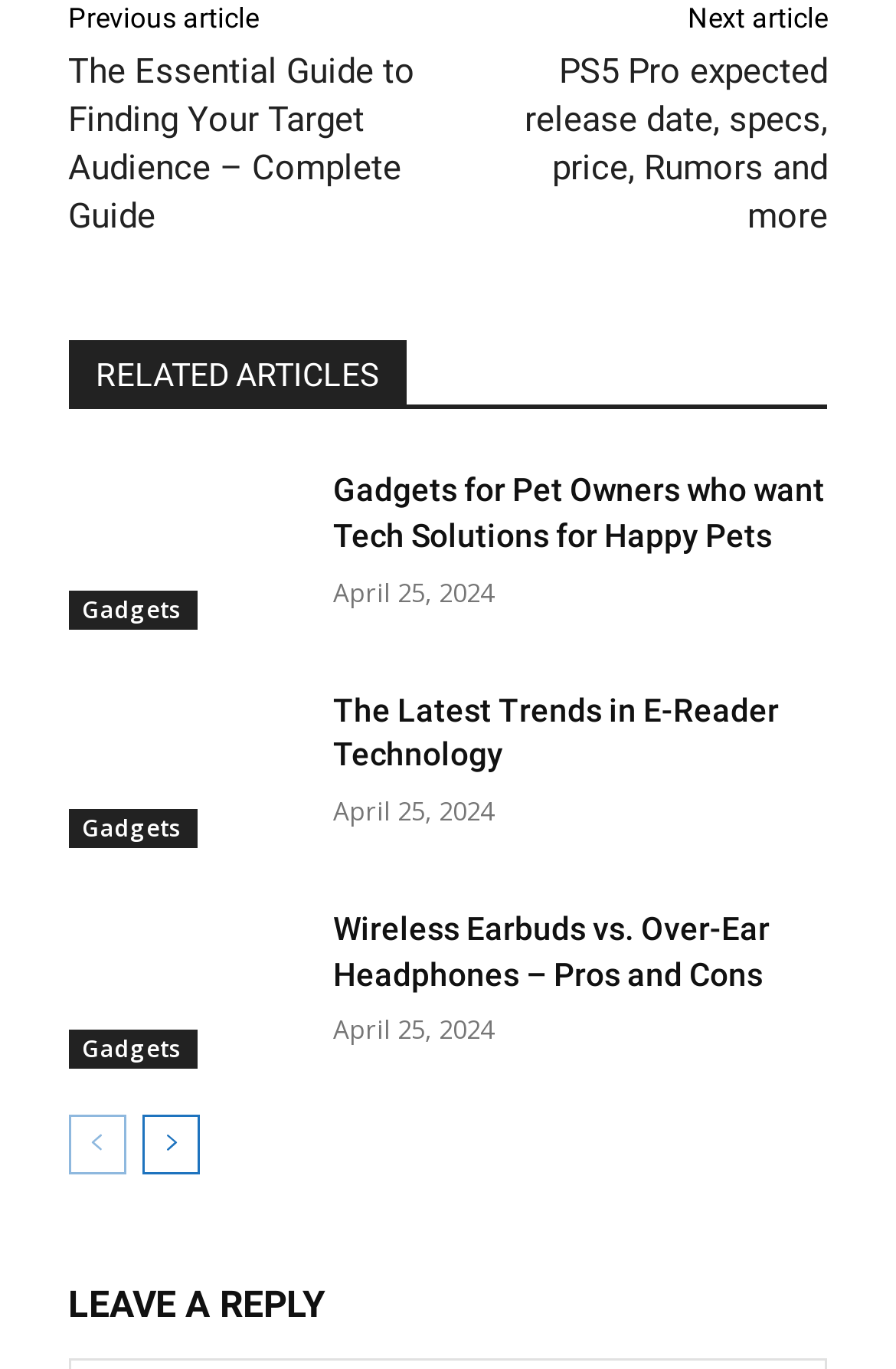Specify the bounding box coordinates of the area to click in order to follow the given instruction: "Go to the next page."

[0.158, 0.814, 0.222, 0.857]